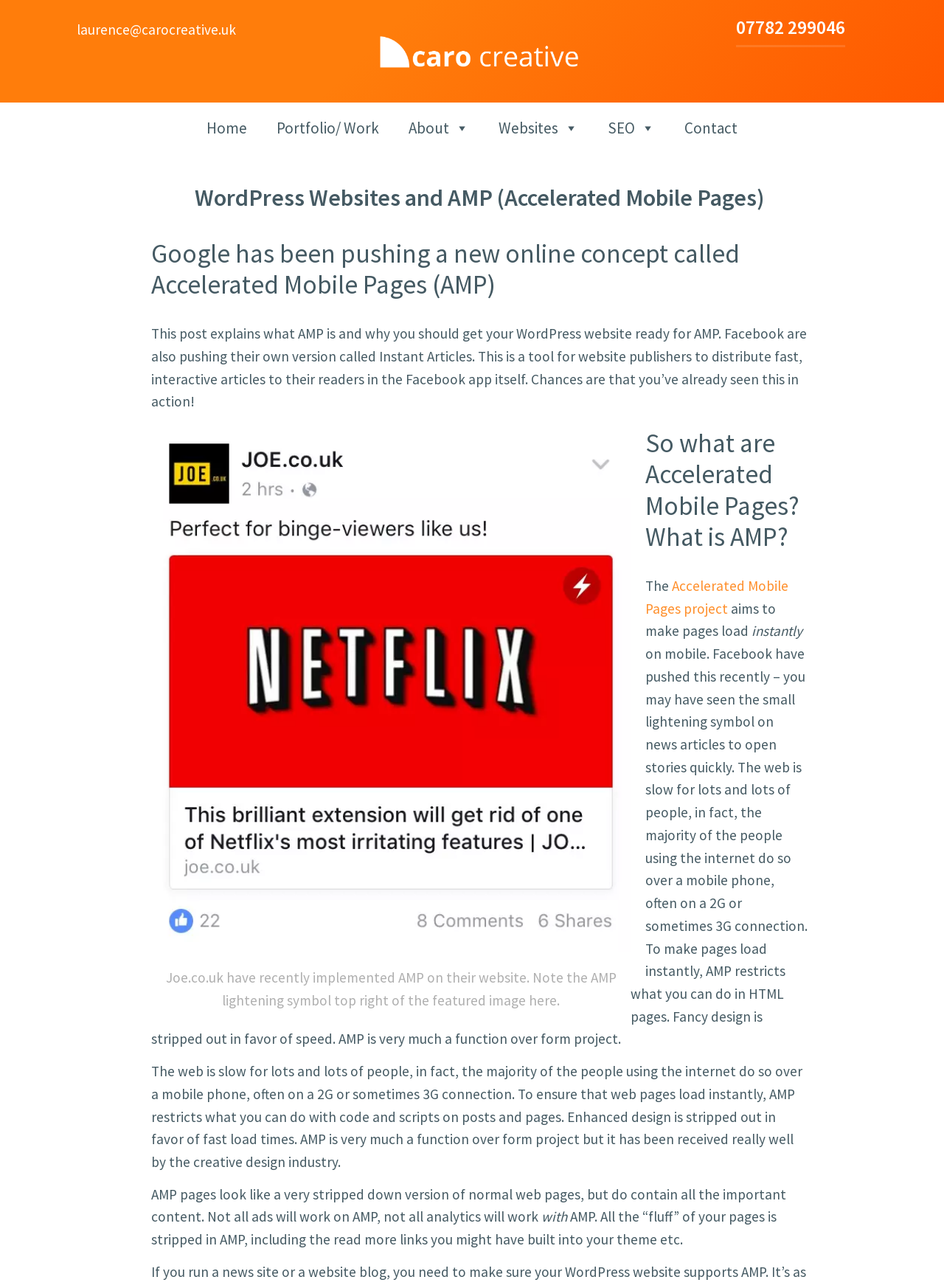Provide a single word or phrase to answer the given question: 
Who is pushing AMP?

Google and Facebook